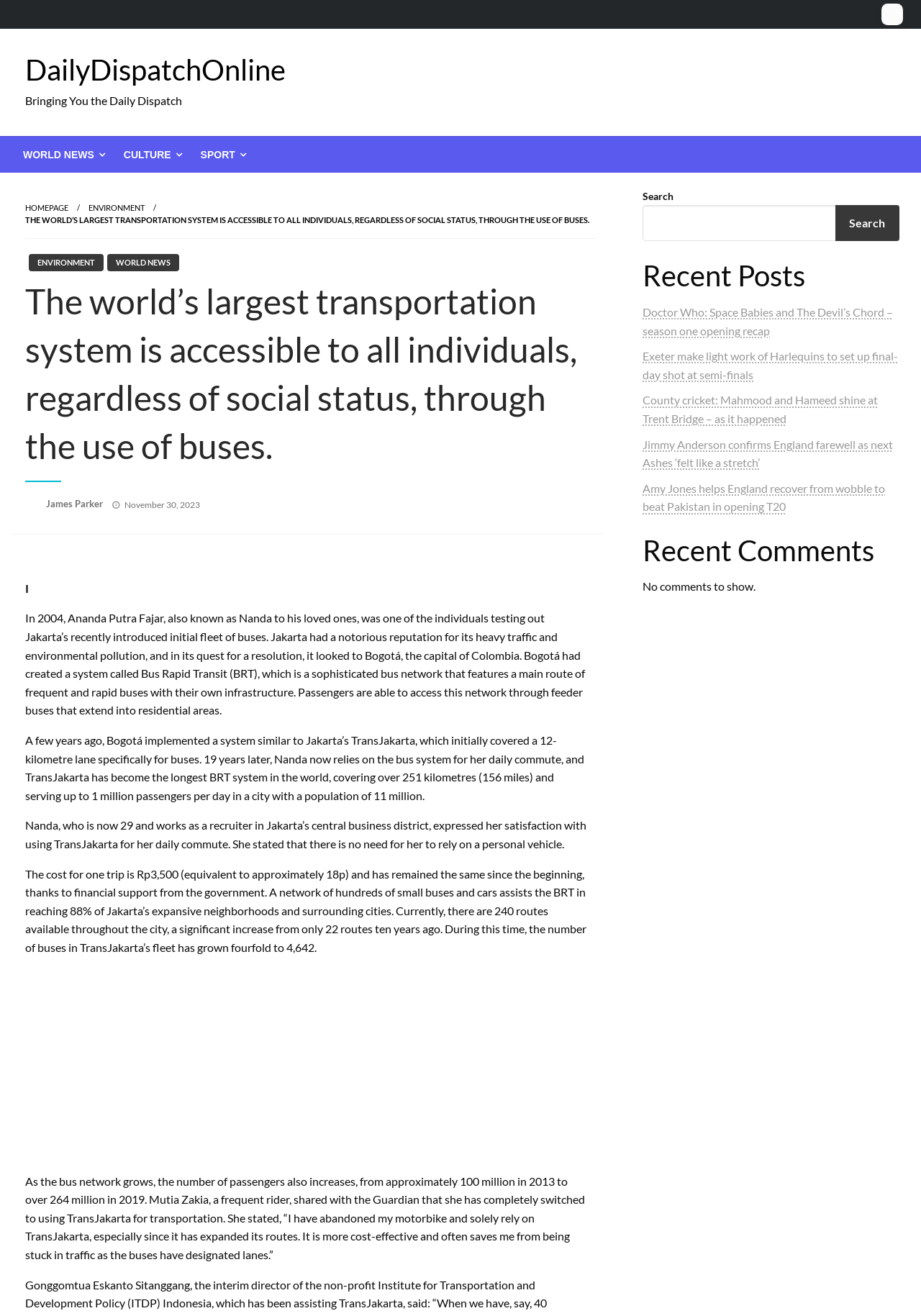Please find the bounding box coordinates of the element that needs to be clicked to perform the following instruction: "View the 'Morning commuters wait to board a TransJakarta bus at a station' image". The bounding box coordinates should be four float numbers between 0 and 1, represented as [left, top, right, bottom].

[0.027, 0.736, 0.375, 0.882]